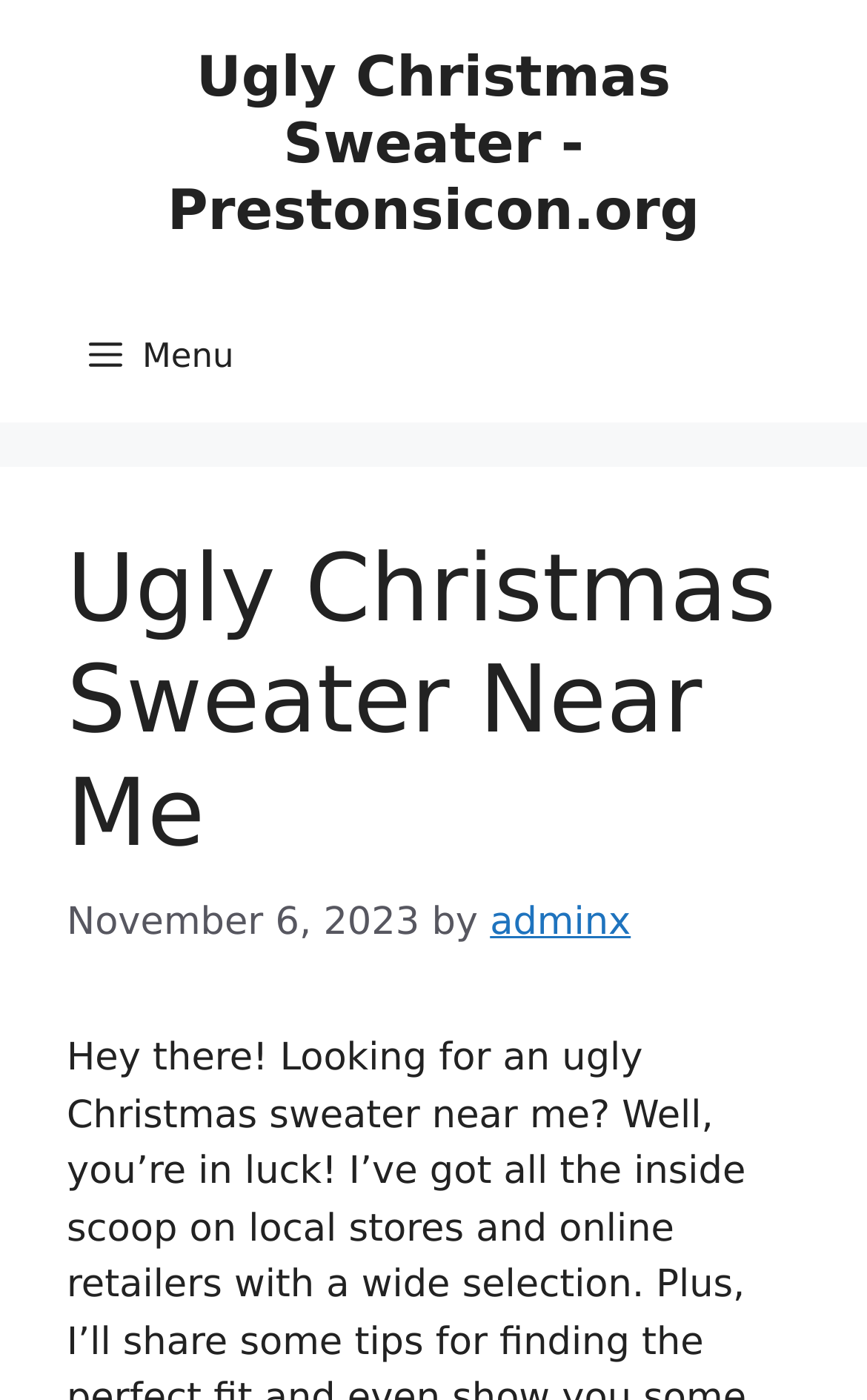Respond with a single word or phrase for the following question: 
What type of content is on this webpage?

Ugly Christmas Sweater